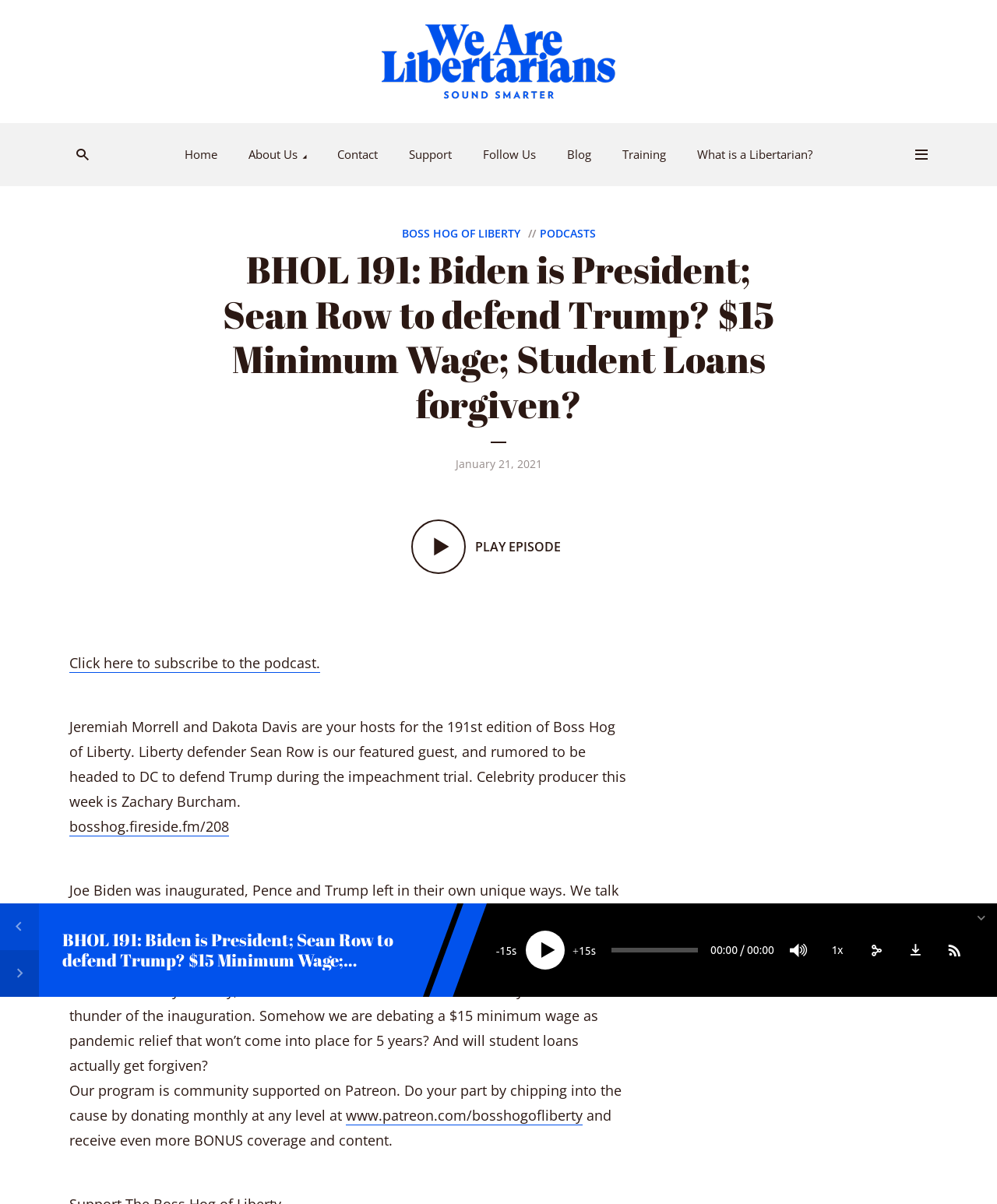What is the name of the celebrity producer of this week's podcast episode?
Please provide a detailed and comprehensive answer to the question.

I found the answer by reading the text below the heading 'BHOL 191: Biden is President; Sean Row to defend Trump? $15 Minimum Wage; Student Loans forgiven?' which mentions the celebrity producer of this week's podcast episode.